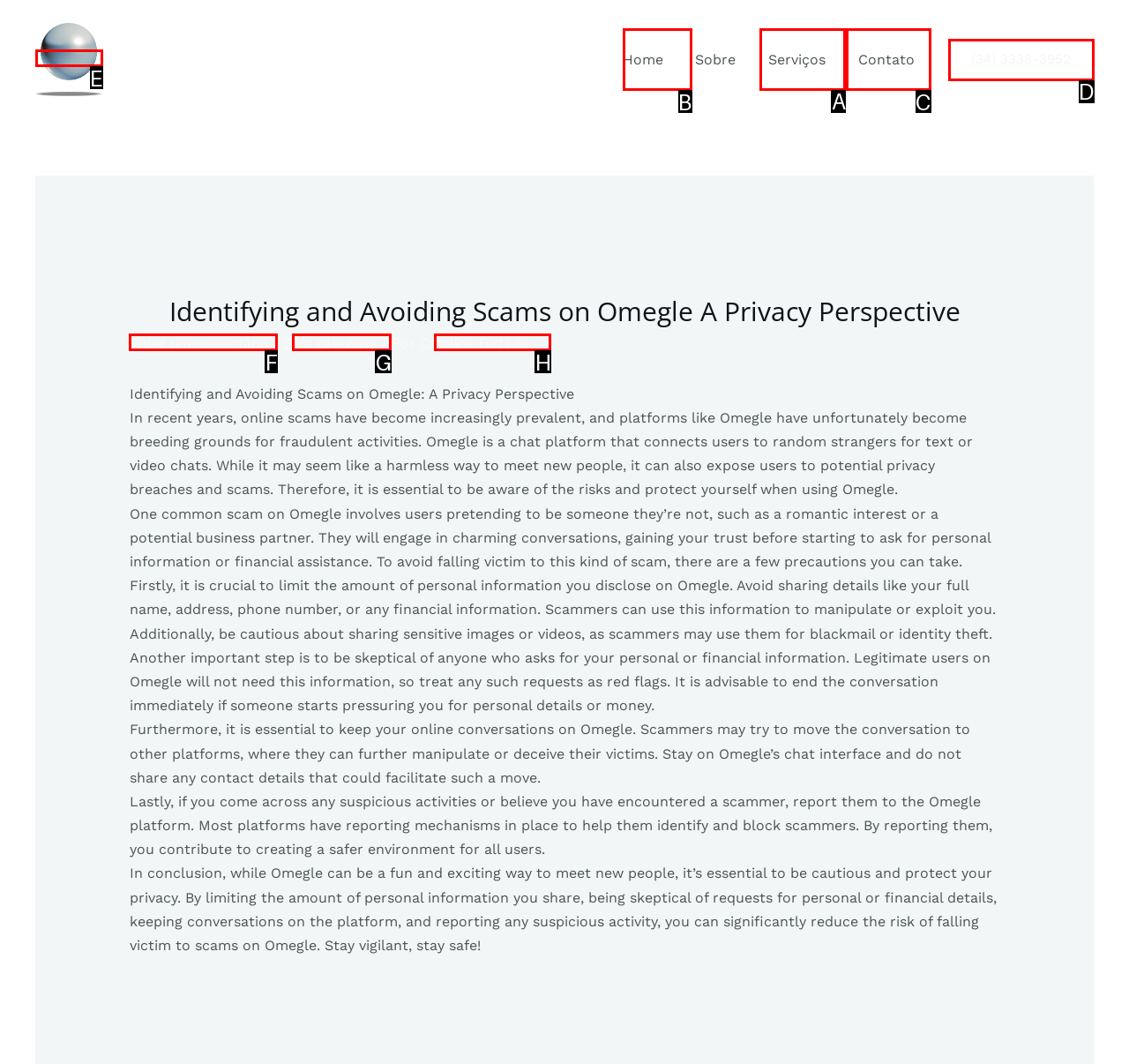Identify the correct letter of the UI element to click for this task: Click on the 'Serviços' link
Respond with the letter from the listed options.

A